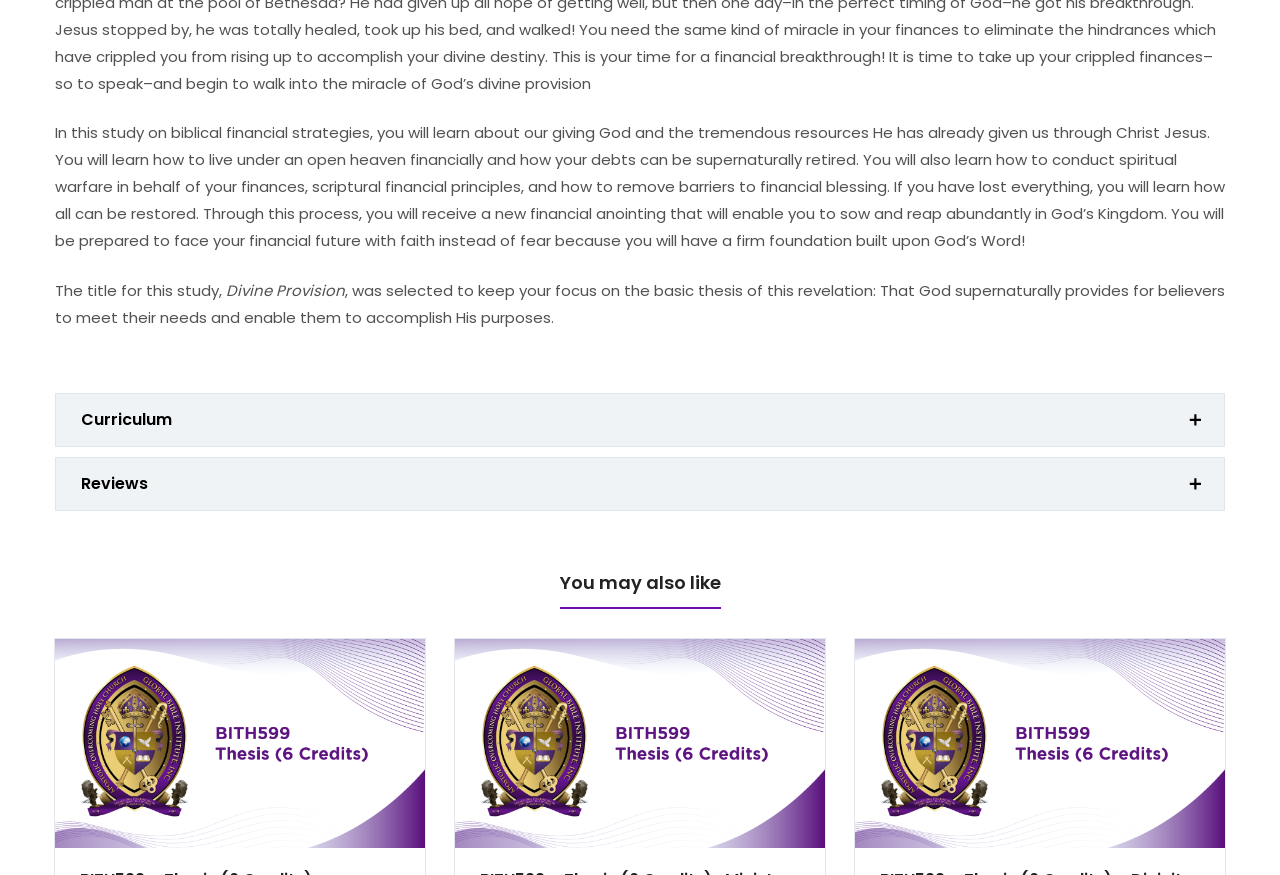Give a short answer using one word or phrase for the question:
How many links are present in the 'You may also like' section?

3